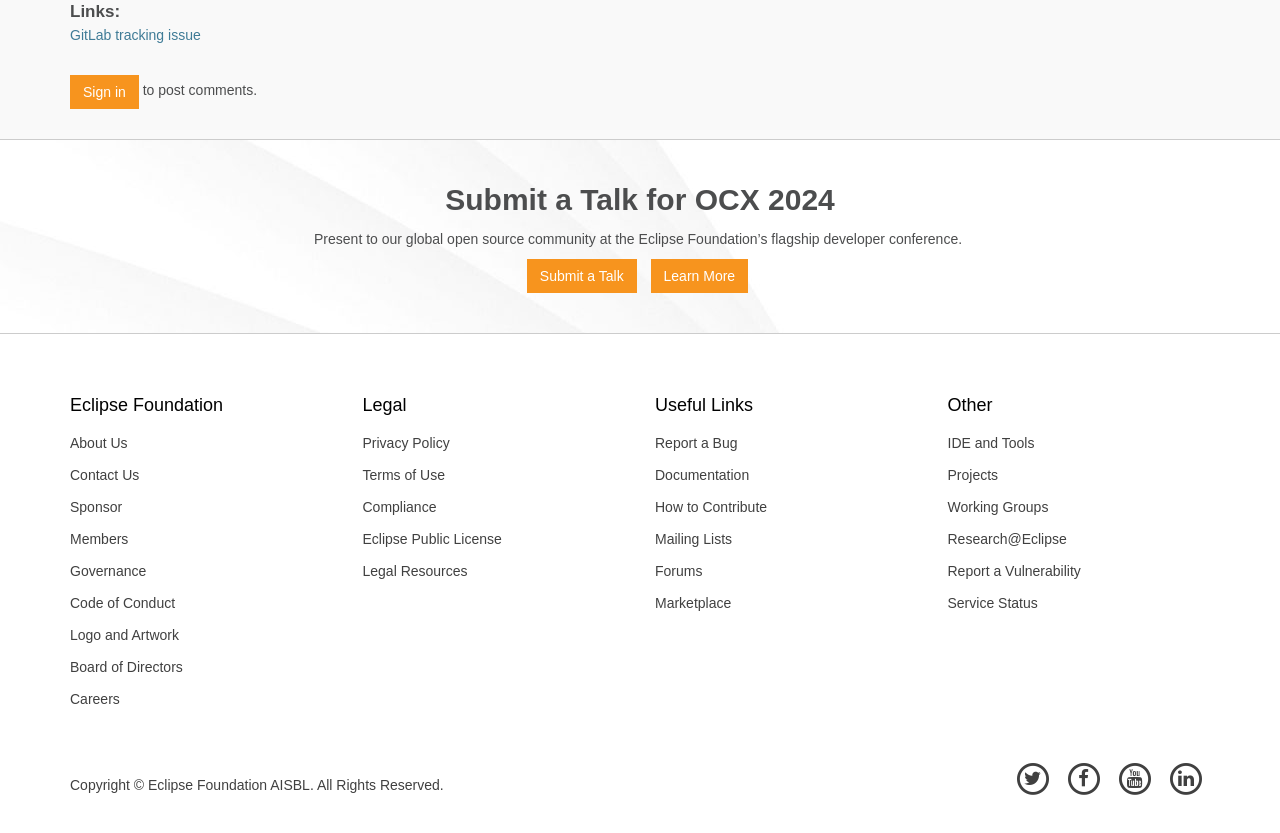Give a succinct answer to this question in a single word or phrase: 
What is the copyright information for the webpage?

Eclipse Foundation AISBL